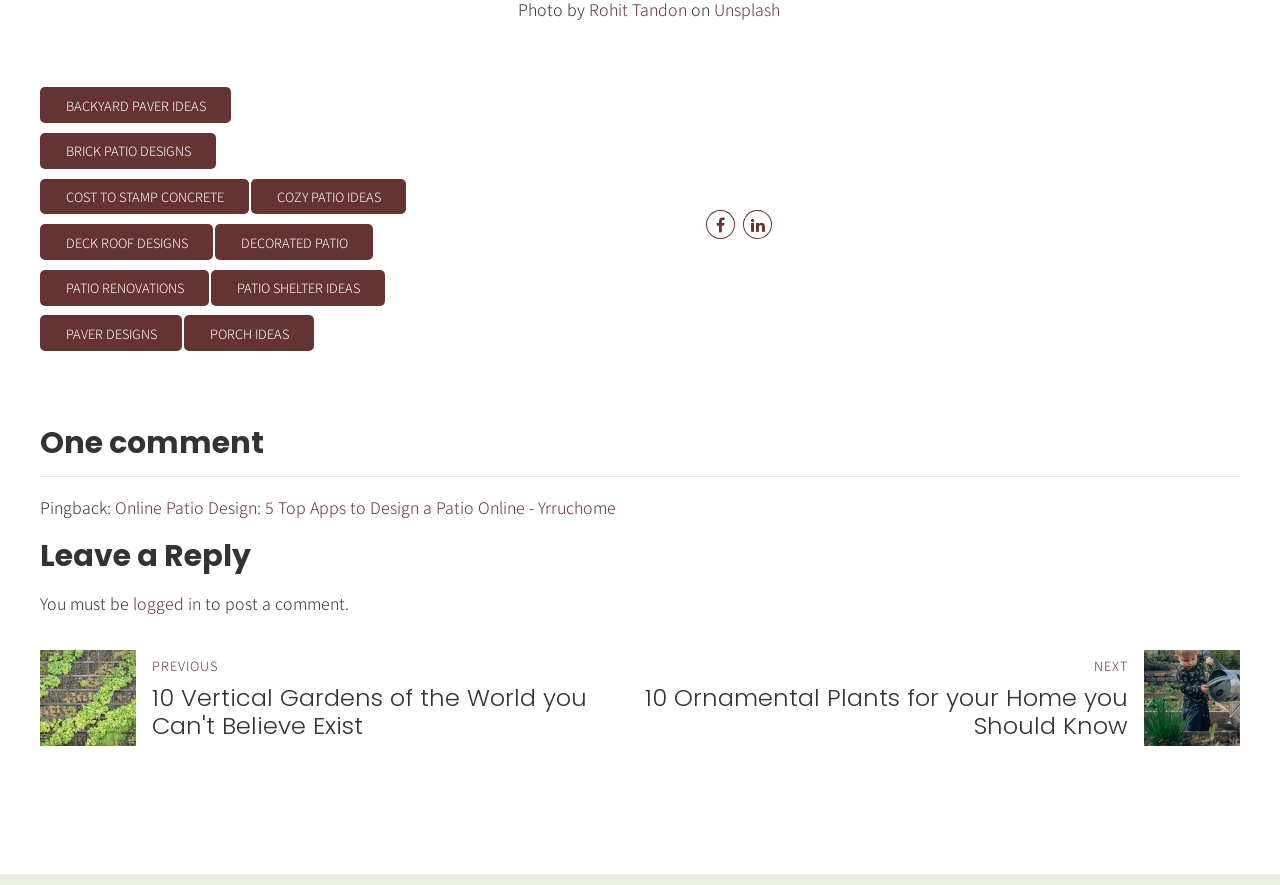Determine the coordinates of the bounding box that should be clicked to complete the instruction: "Click on the heart icon". The coordinates should be represented by four float numbers between 0 and 1: [left, top, right, bottom].

[0.552, 0.237, 0.574, 0.27]